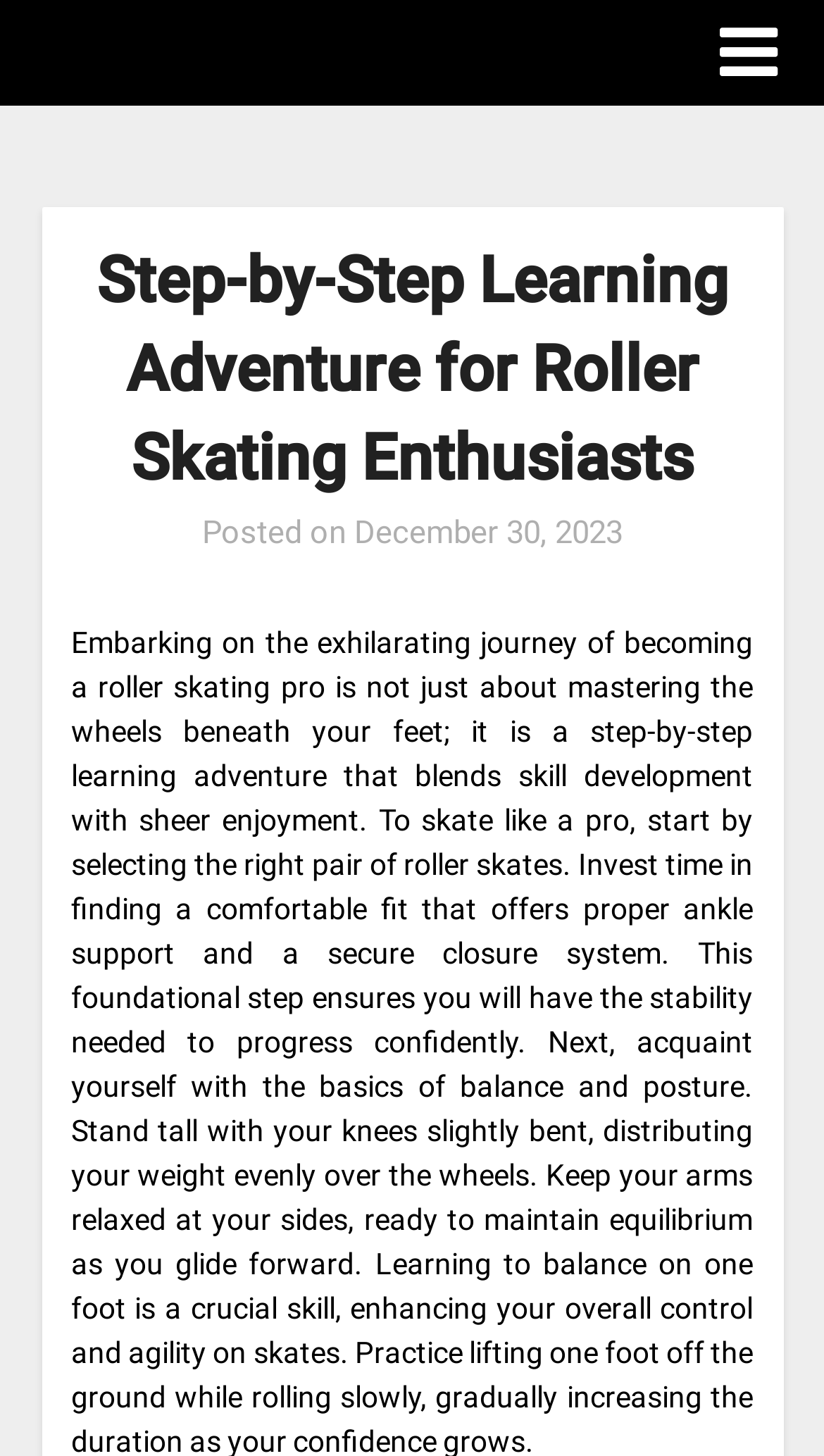Is the latest article expanded?
Answer with a single word or phrase by referring to the visual content.

No